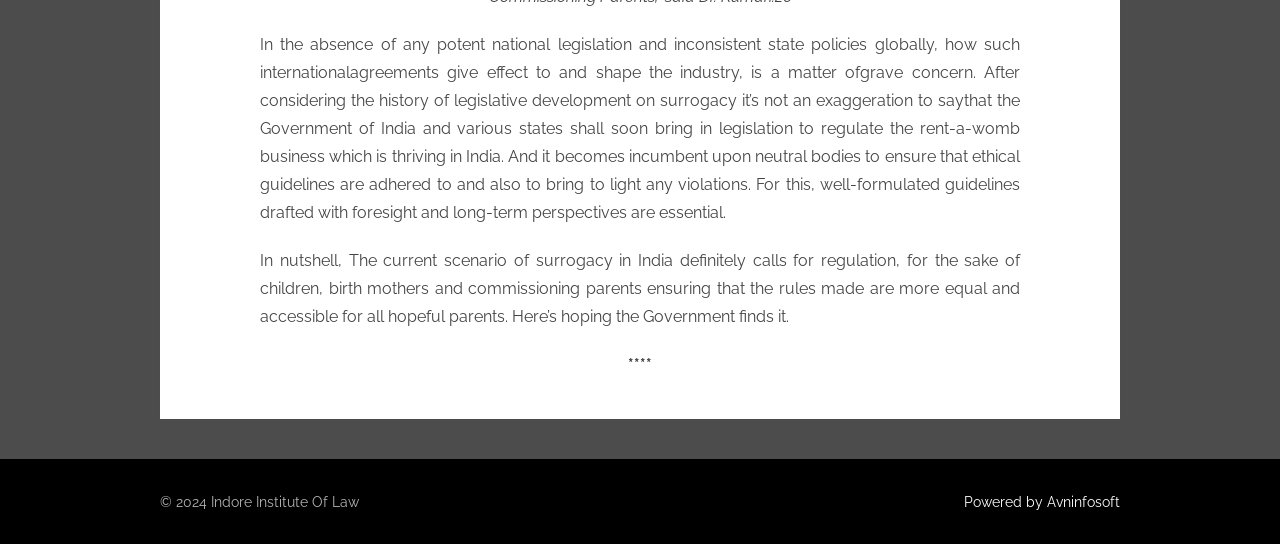Locate the UI element described by Powered by Avninfosoft and provide its bounding box coordinates. Use the format (top-left x, top-left y, bottom-right x, bottom-right y) with all values as floating point numbers between 0 and 1.

[0.753, 0.908, 0.875, 0.937]